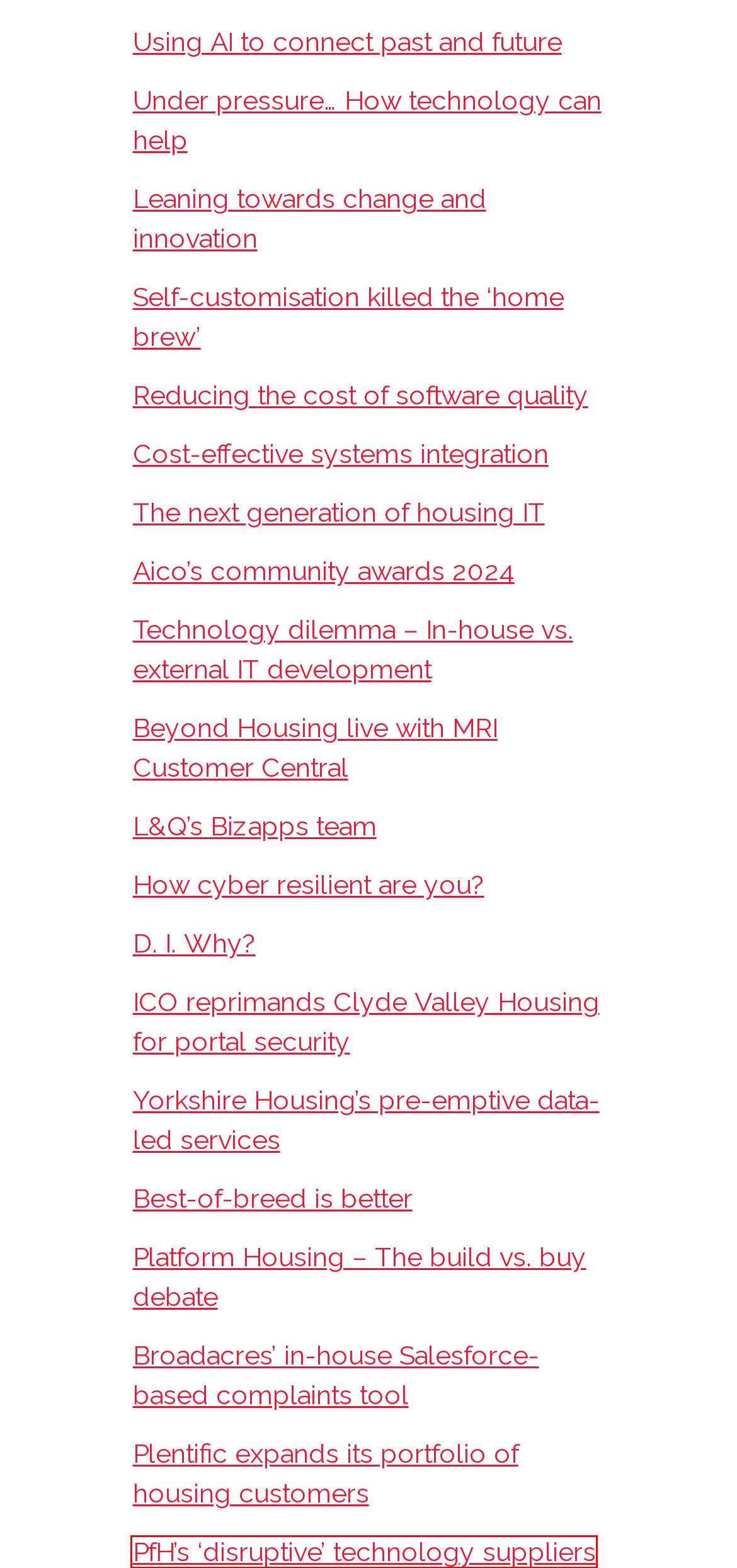You have a screenshot of a webpage with a red bounding box around an element. Select the webpage description that best matches the new webpage after clicking the element within the red bounding box. Here are the descriptions:
A. Under pressure… How technology can help
B. Cost-effective systems integration
C. ICO reprimands Clyde Valley Housing for portal security
D. Best-of-breed is better
E. PfH’s ‘disruptive’ technology suppliers
F. Aico’s community awards 2024
G. Beyond Housing live with MRI Customer Central
H. Broadacres’ in-house Salesforce-based complaints tool

E